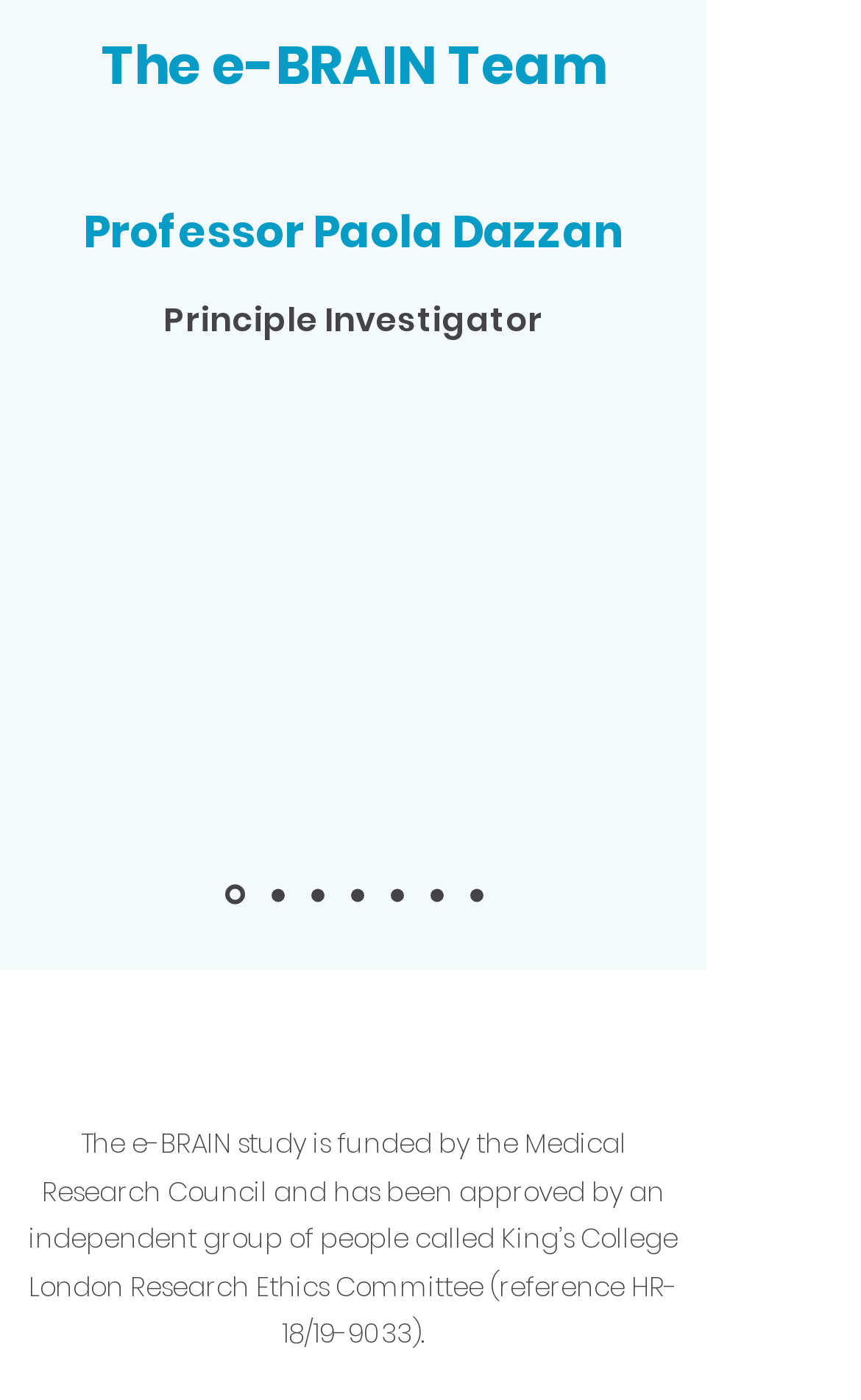What is the role of Professor Paola Dazzan?
Please use the visual content to give a single word or phrase answer.

Principle Investigator